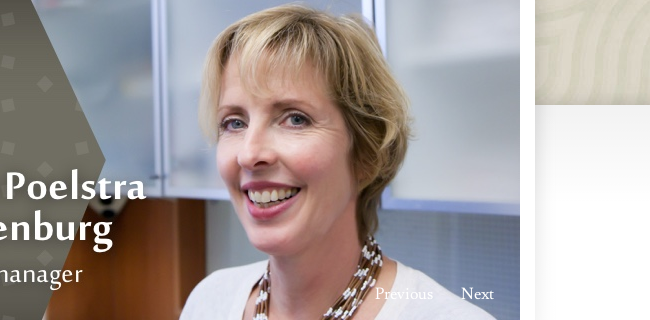Generate a comprehensive caption that describes the image.

This image features Petra Poelstra Kranenburg, the Practice Manager at a healthcare facility. She is smiling warmly, suggesting a friendly and approachable demeanor. Petra has shoulder-length hair and is dressed in a light-colored top, accessorized with a distinctive necklace. The background is softly blurred, highlighting her presence. This professional setting likely reflects her role in managing the practice, contributing to a welcoming environment for patients and staff alike. The surrounding layout includes navigation options for the website, reinforcing the user-friendly nature of their online presence.